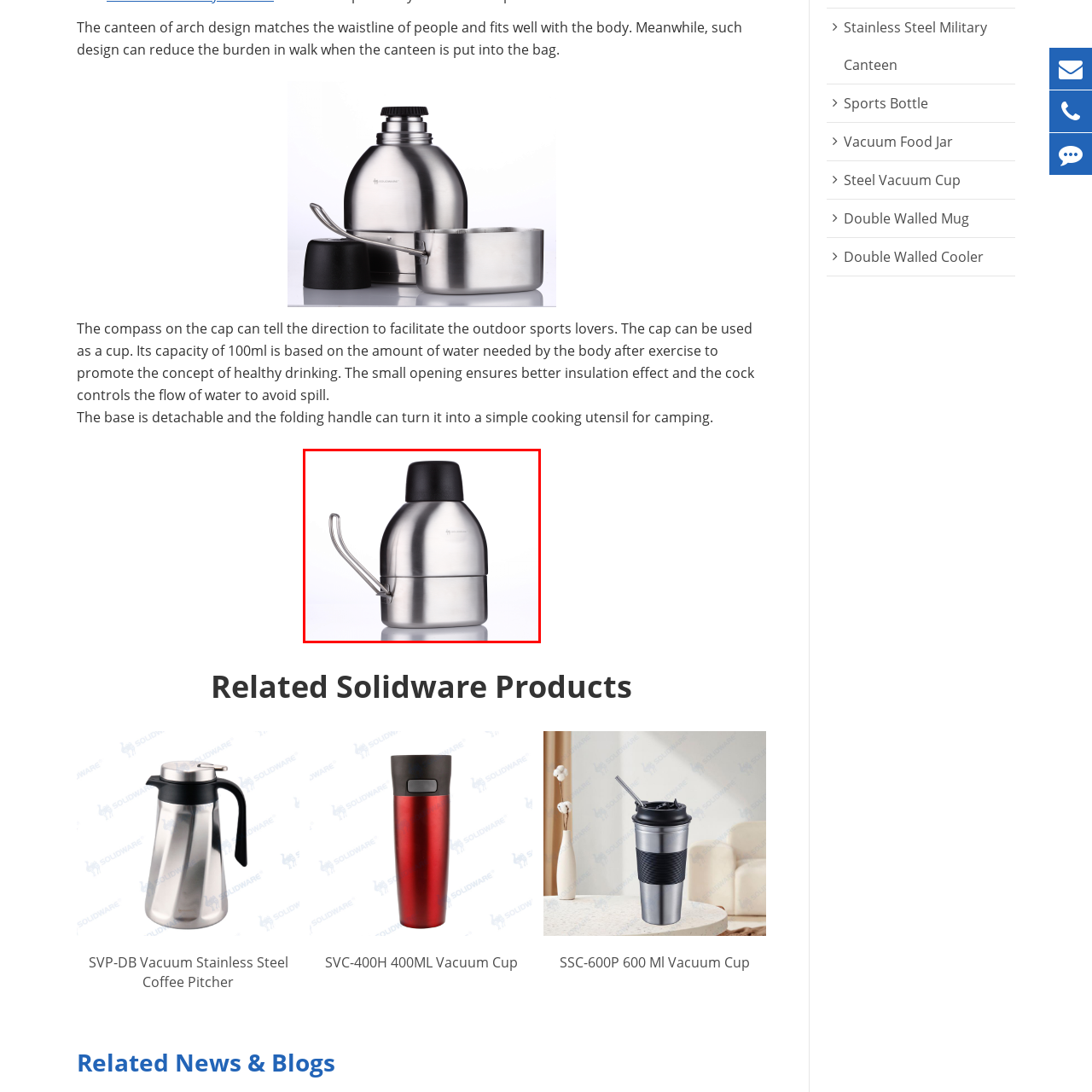Inspect the image outlined in red and answer succinctly: What is the purpose of the control cock?

Minimizes spills